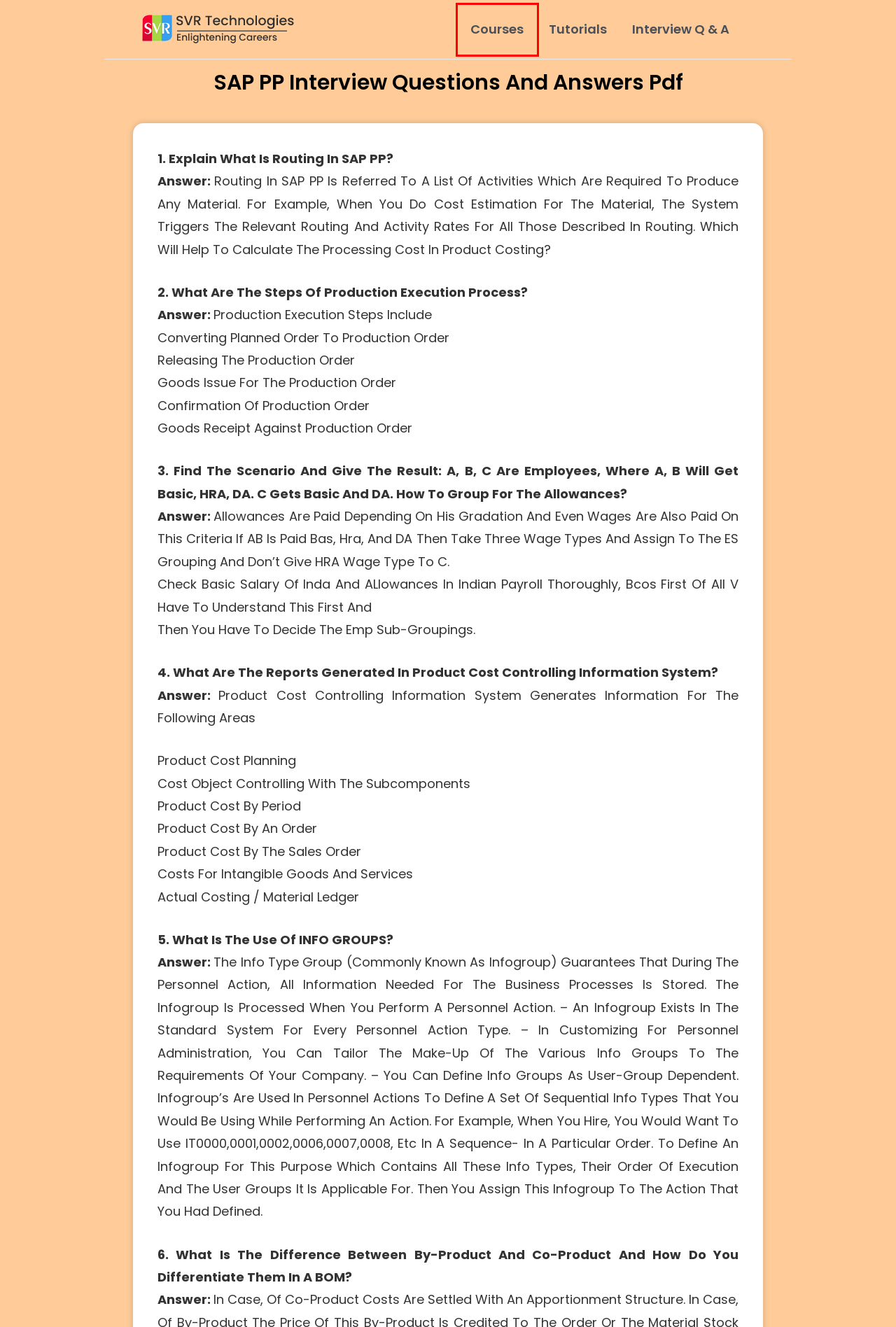Review the webpage screenshot provided, noting the red bounding box around a UI element. Choose the description that best matches the new webpage after clicking the element within the bounding box. The following are the options:
A. elearning portal for software Courses
B. Log In ‹ SVR Technologies — WordPress
C. Oracle Apps Interview Questions Archives - SVR Technologies
D. Interview Questions and Answers - SVR Technologies
E. Software Training and Placement - SVR Technologies
F. Top Courses in 2023 | Highly in demand - SVR Technologies
G. SAP PP Interview Questions Archives - SVR Technologies
H. What is T3 Protocol | Weblogic tutorial for beginners - SVR Technologies

F